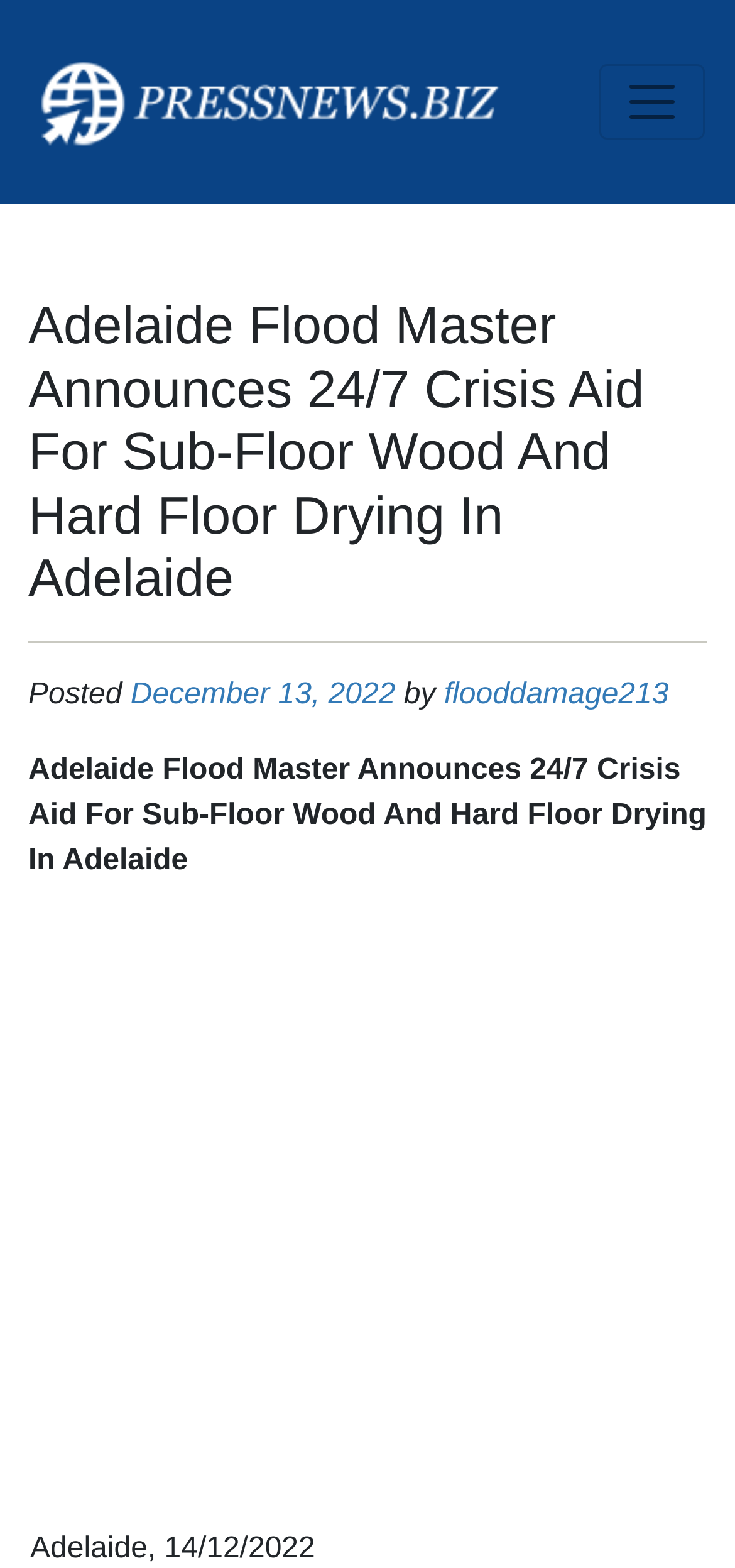Please answer the following query using a single word or phrase: 
Who is the author of the latest article?

flooddamage213